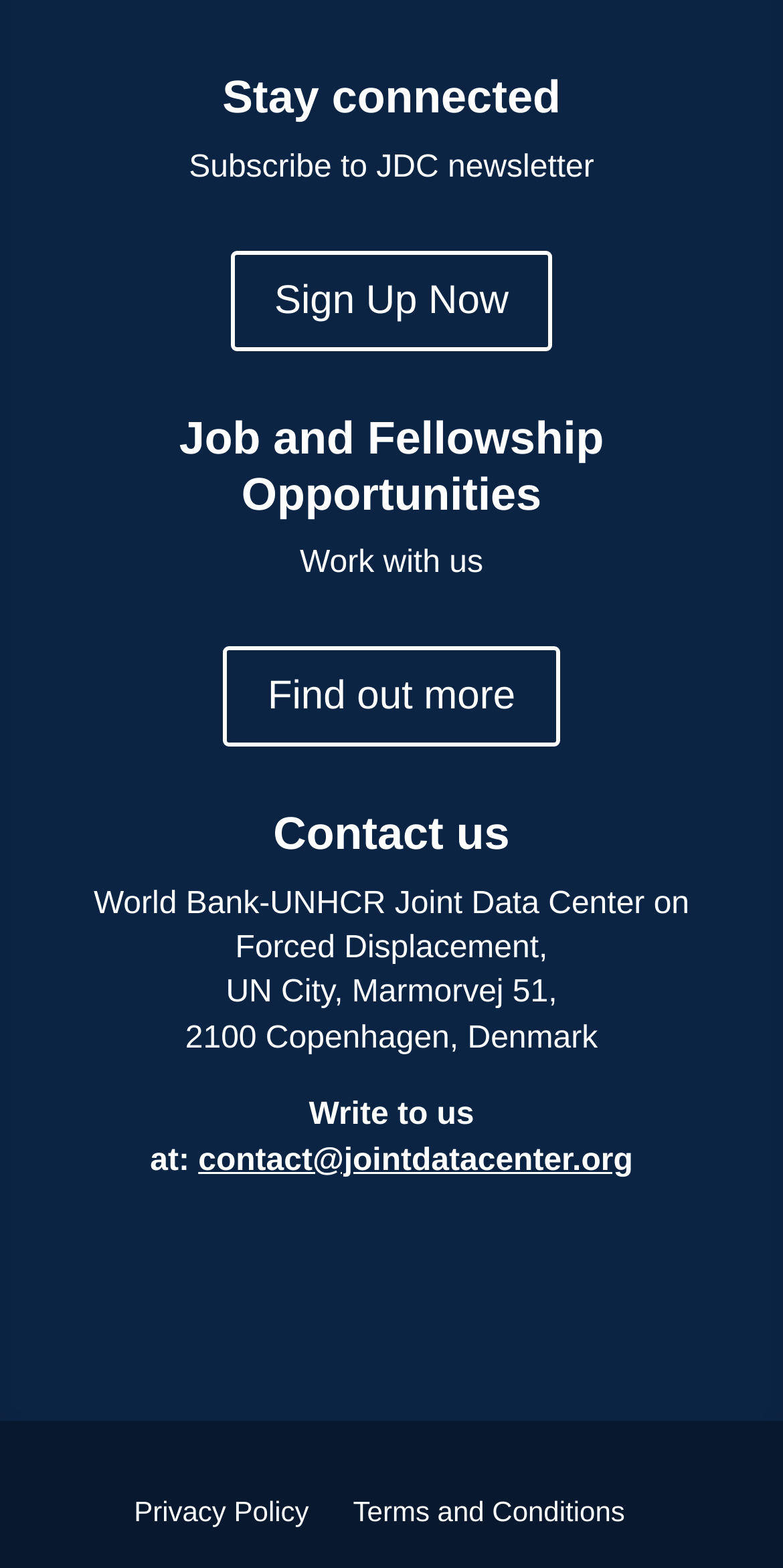Provide a brief response to the question using a single word or phrase: 
What is the address of the Joint Data Center?

UN City, Marmorvej 51, 2100 Copenhagen, Denmark